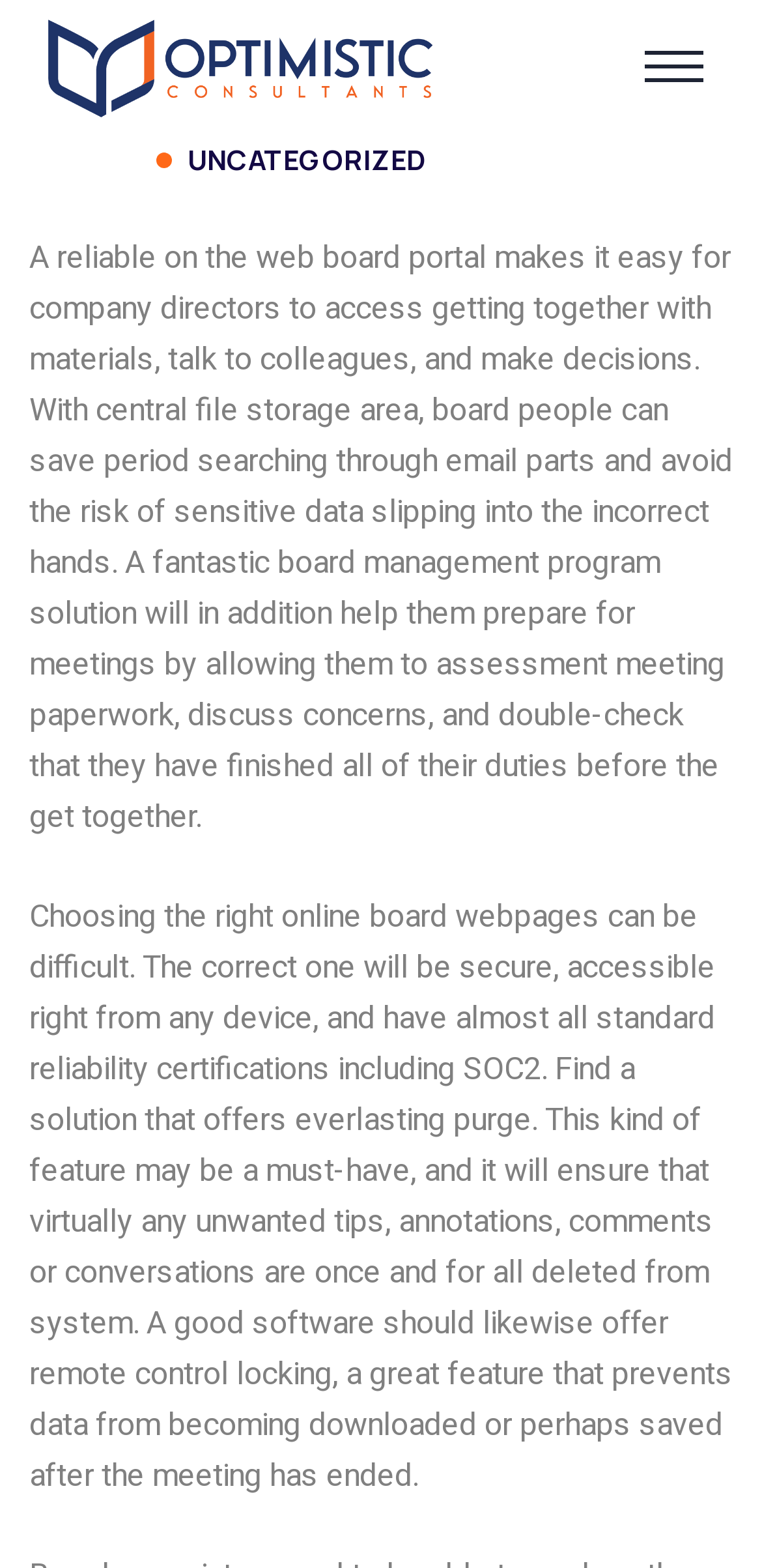Provide a comprehensive description of the webpage.

The webpage is about choosing an online table portal, specifically highlighting the importance of a reliable and secure board management program. At the top left of the page, there is a logo image with a link to it. Below the logo, there is a heading "UNCATEGORIZED" with a link to it, taking up most of the width of the page. 

Underneath the heading, there are two blocks of text. The first block explains how a reliable online board portal can make it easy for company directors to access meeting materials, communicate with colleagues, and make decisions. It also mentions the benefits of central file storage and preparing for meetings.

The second block of text discusses the challenges of choosing the right online board portal, emphasizing the importance of security, accessibility, and standard security certifications. It highlights the need for a solution that offers permanent purge, remote locking, and other features to ensure data security.

There are two figures on the page, one containing the logo image and the other without any descriptive text.